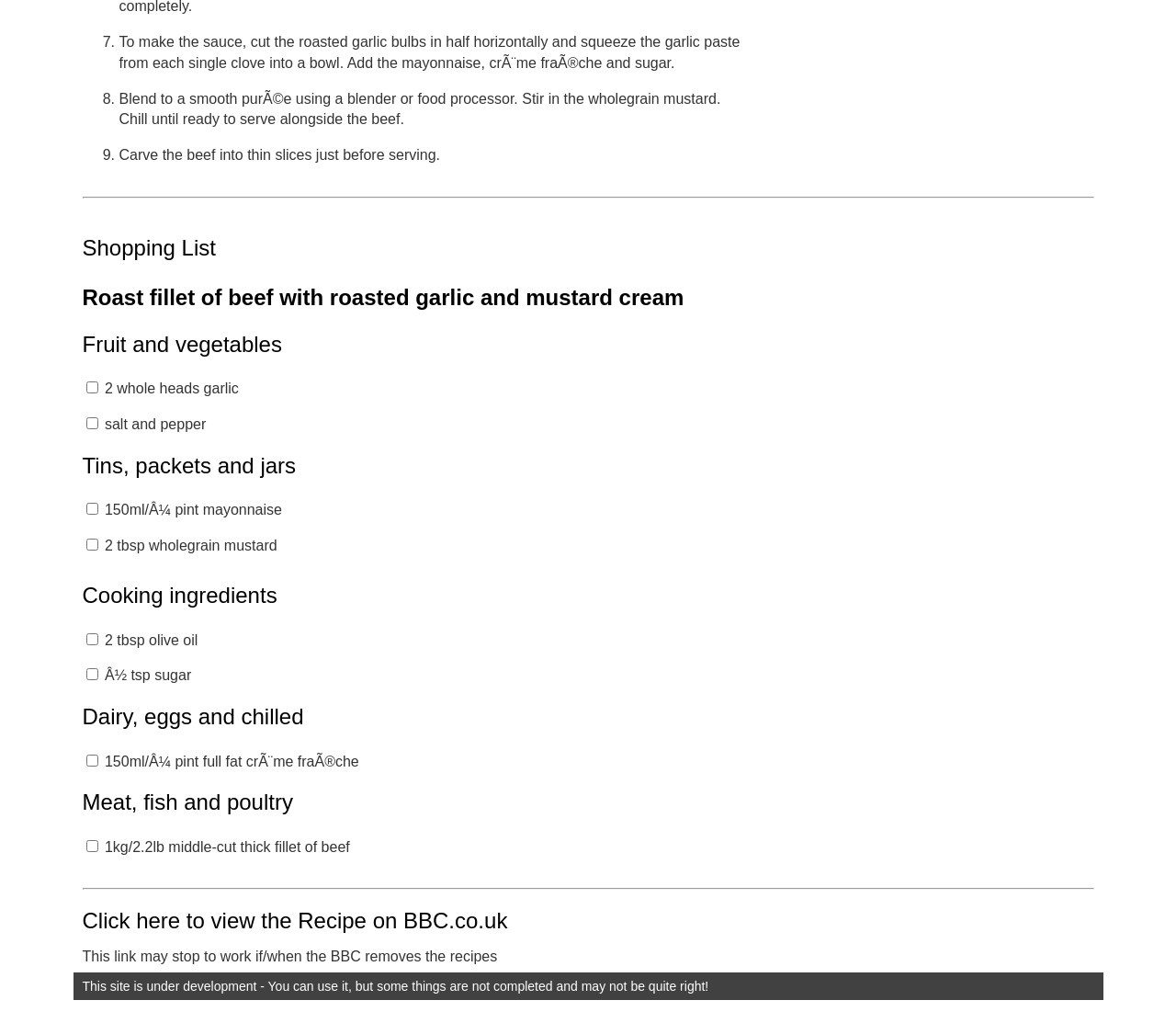What is the status of the website?
From the image, respond with a single word or phrase.

Under development